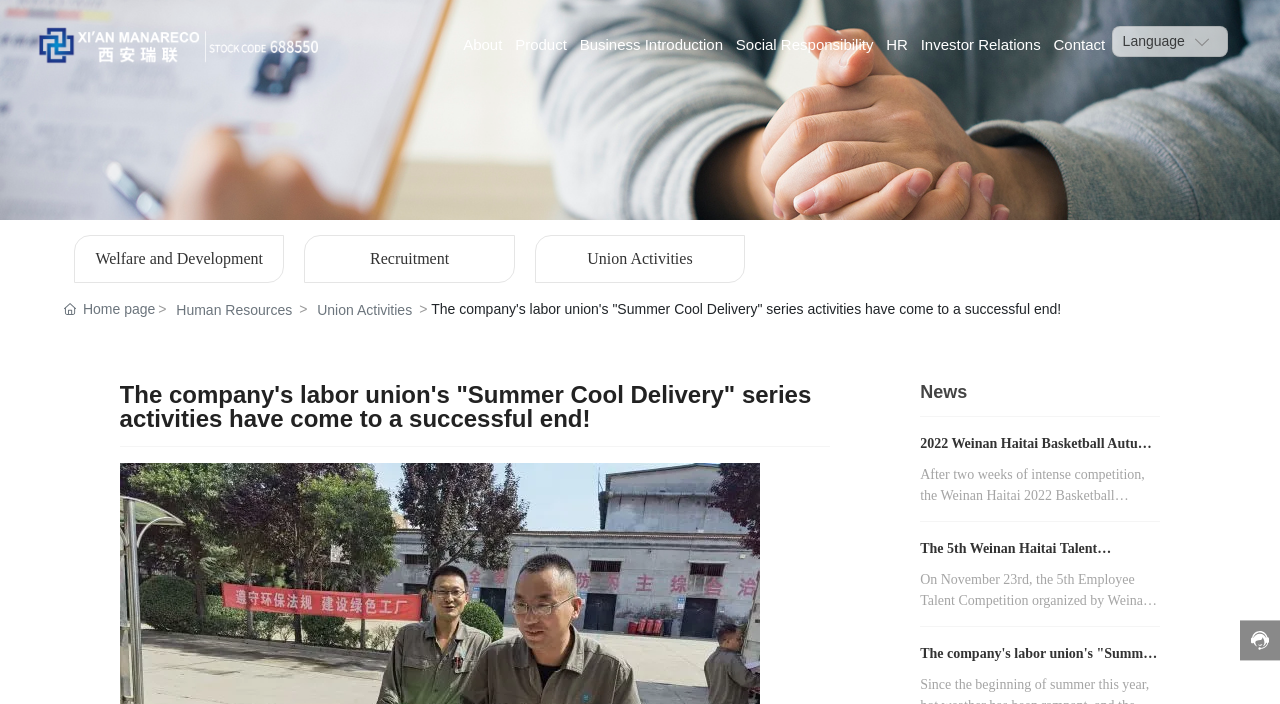Describe the webpage meticulously, covering all significant aspects.

The webpage is about Xi'an Manareco New Materials Co., Ltd., a high-tech enterprise focused on research, development, production, and sales of specialized organic new materials. 

At the top left, there is a logo with the text "MANARECO" and an image with the same name. Below the logo, there are seven navigation links: "About", "Product", "Business Introduction", "Social Responsibility", "HR", "Investor Relations", and "Contact". 

To the right of the navigation links, there is a language selection option with a text "Language" and a small image next to it. 

On the left side of the page, there are several sections. The top section has a link to the "Home page" with a small image next to it, followed by links to "Human Resources" and "Union Activities". 

Below these links, there is a heading that reads "The company's labor union's 'Summer Cool Delivery' series activities have come to a successful end!" with a horizontal separator line below it. 

The main content of the page is a news section with a heading "News" and three news articles with links to "2022 Weinan Haitai Basketball Autumn League Ends Perfect", "The 5th Weinan Haitai Talent Competition has come to a successful conclusion!", and "The company's labor union's 'Summer Cool Delivery' series activities have come to a successful end!". Each news article is separated by a horizontal separator line. 

At the bottom right of the page, there is a small image.